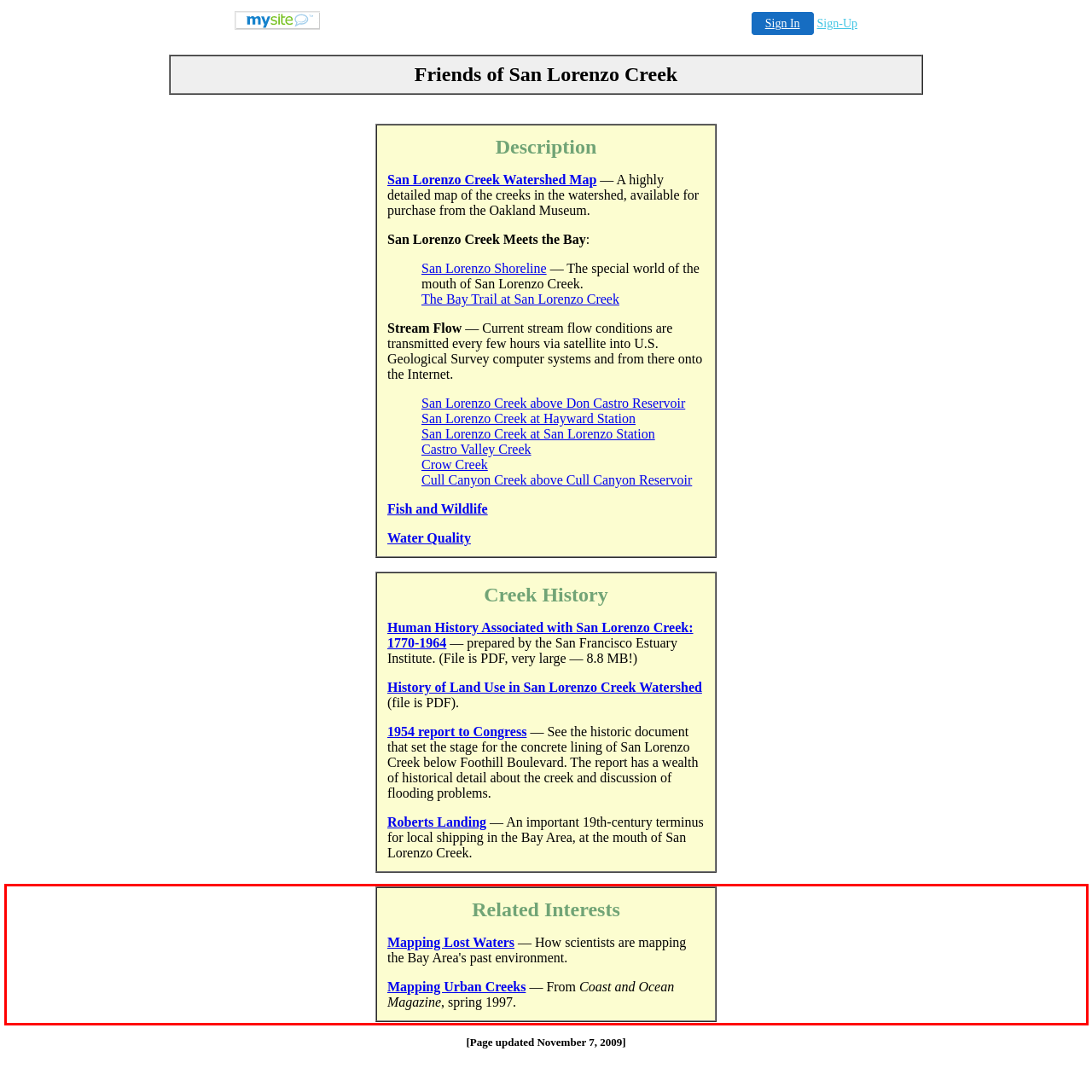Analyze the webpage screenshot and use OCR to recognize the text content in the red bounding box.

Related Interests Mapping Lost Waters — How scientists are mapping the Bay Area's past environment. Mapping Urban Creeks — From Coast and Ocean Magazine, spring 1997.